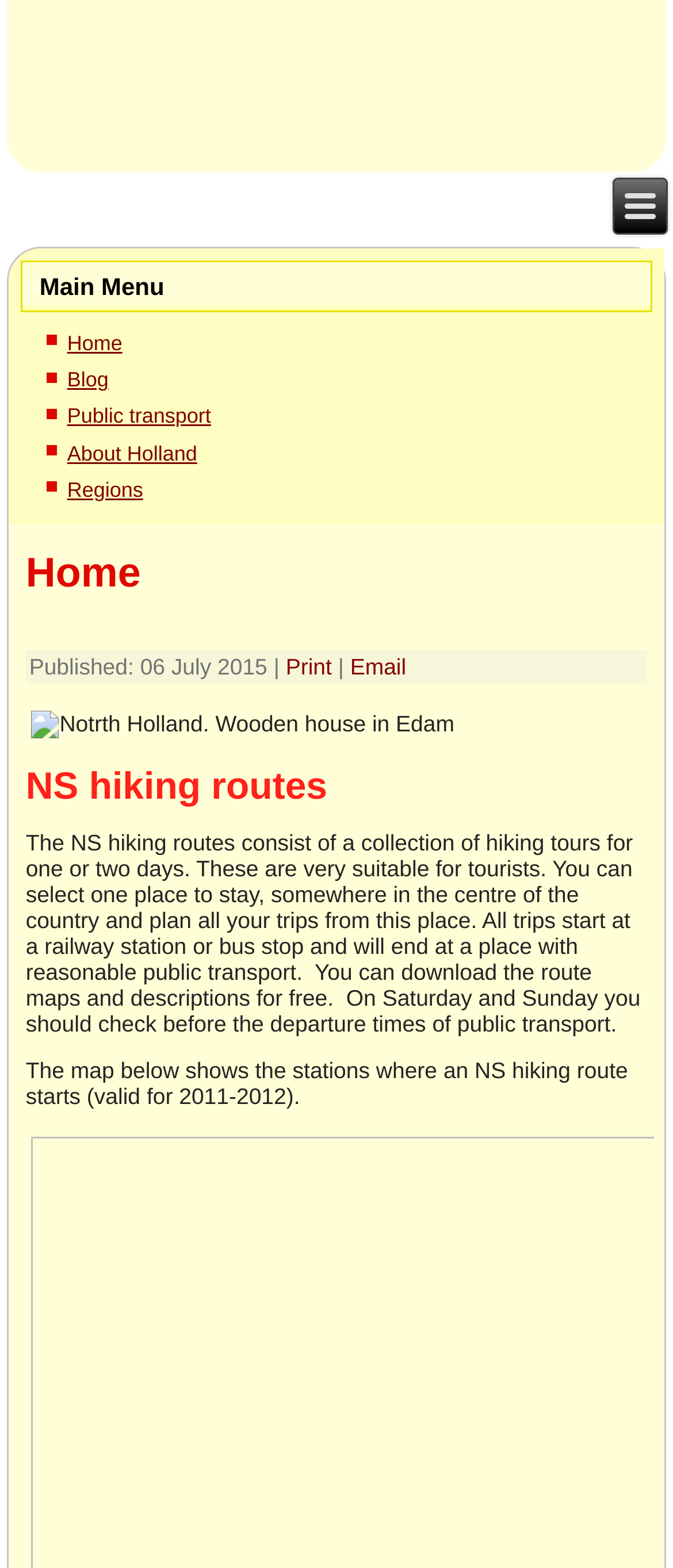Carefully observe the image and respond to the question with a detailed answer:
What is the purpose of the NS hiking routes?

Based on the webpage content, the NS hiking routes are suitable for tourists, allowing them to select a place to stay and plan trips from there, with all trips starting at a railway station or bus stop and ending at a place with reasonable public transport.